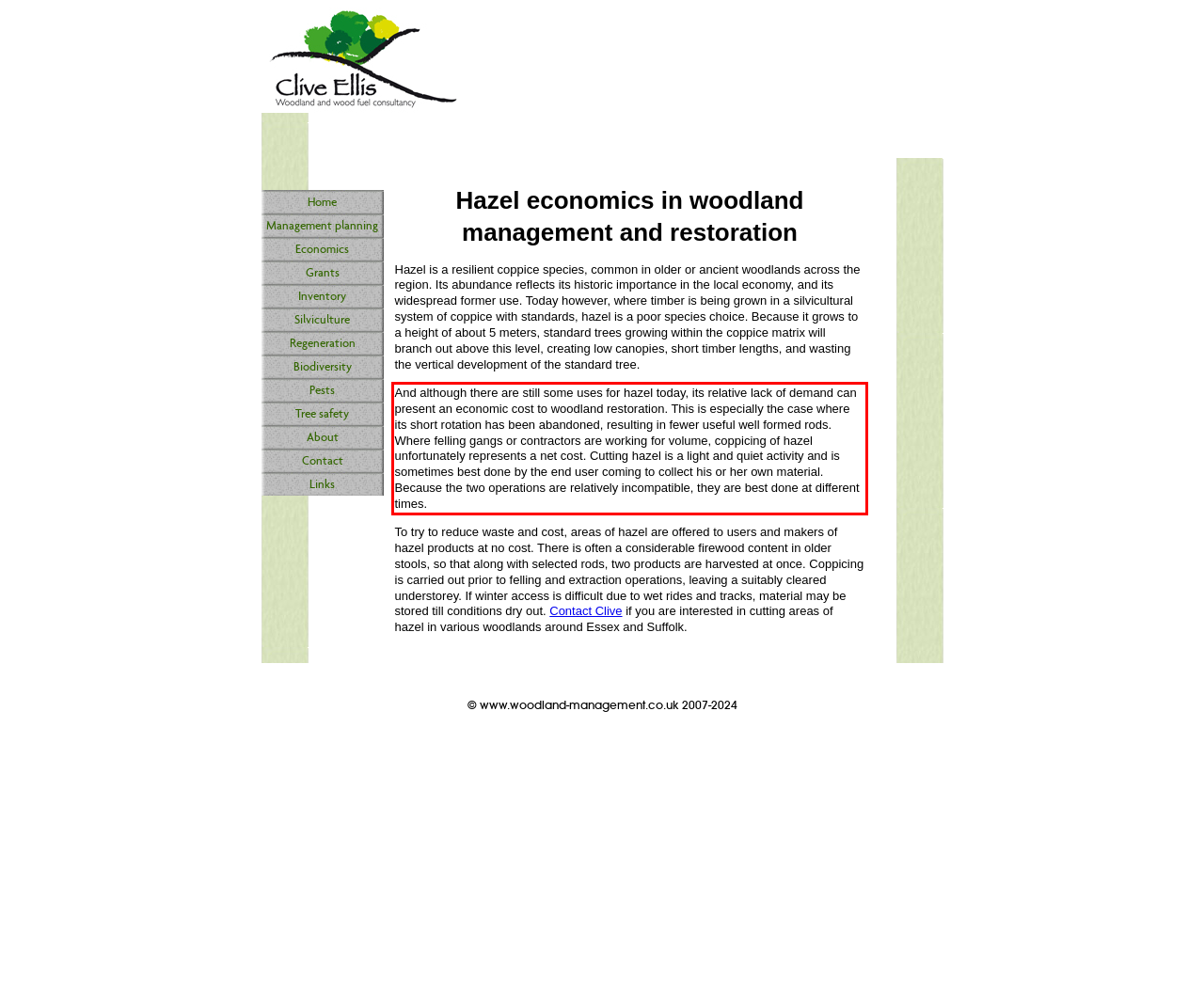Analyze the webpage screenshot and use OCR to recognize the text content in the red bounding box.

And although there are still some uses for hazel today, its relative lack of demand can present an economic cost to woodland restoration. This is especially the case where its short rotation has been abandoned, resulting in fewer useful well formed rods. Where felling gangs or contractors are working for volume, coppicing of hazel unfortunately represents a net cost. Cutting hazel is a light and quiet activity and is sometimes best done by the end user coming to collect his or her own material. Because the two operations are relatively incompatible, they are best done at different times.